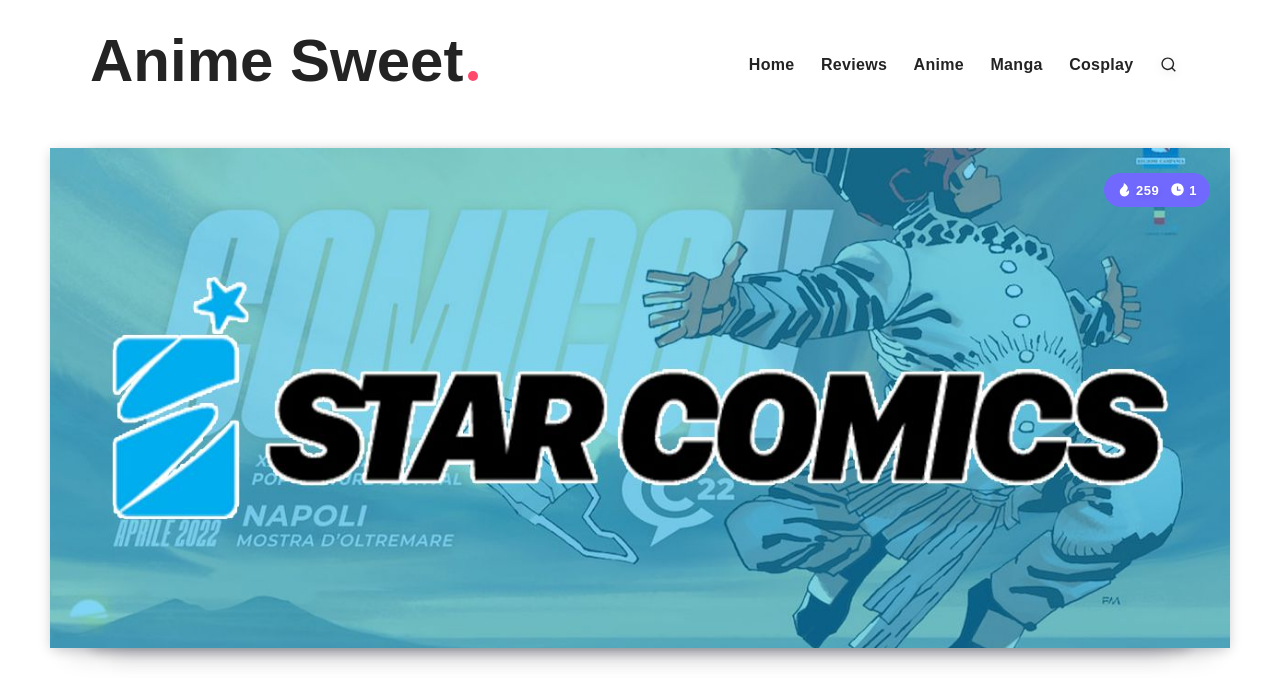Carefully examine the image and provide an in-depth answer to the question: What is the estimated reading time of the webpage content?

I found a generic element with the text '1 Min Read' on the webpage, which indicates that the estimated reading time of the webpage content is 1 minute.